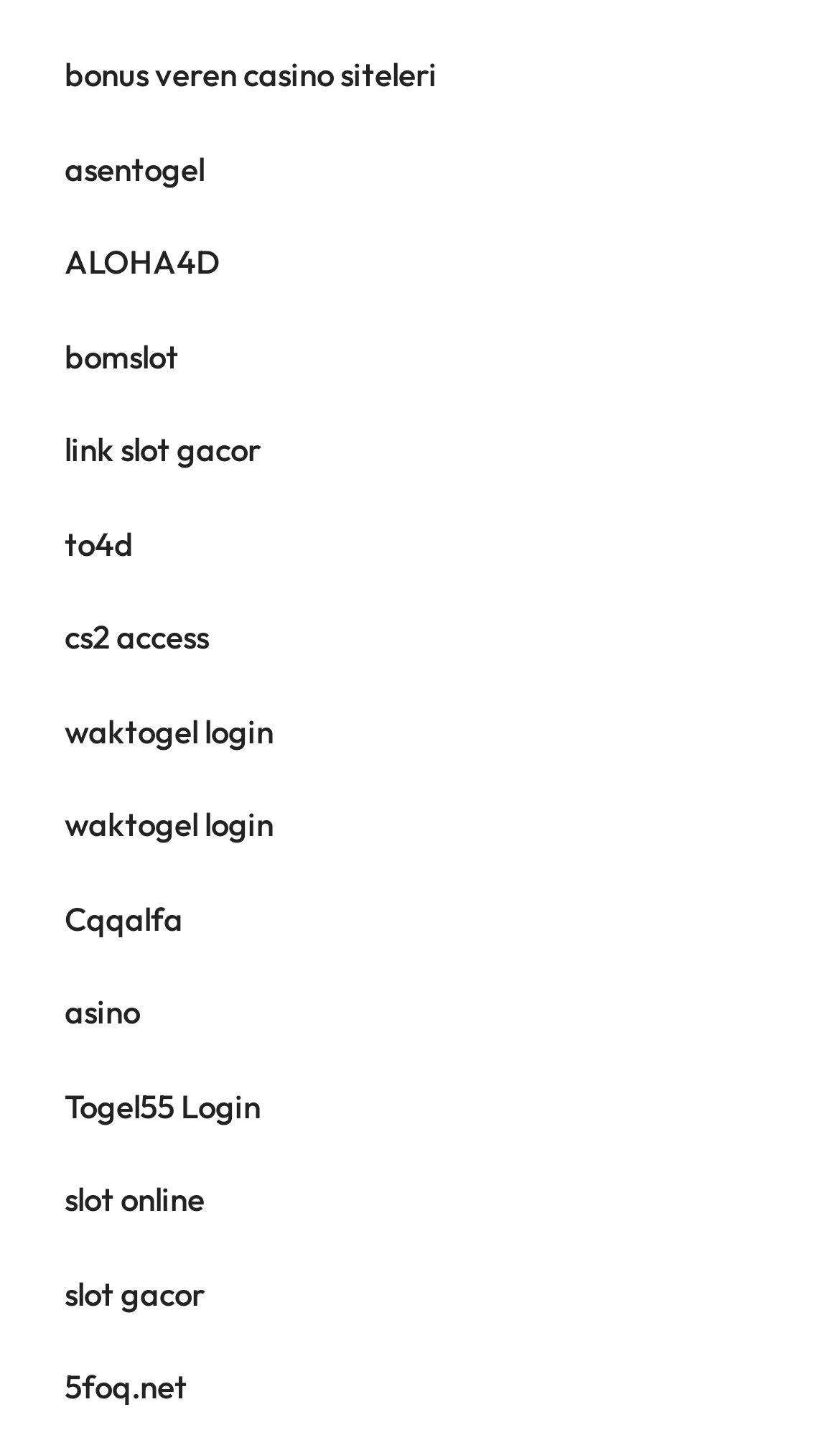Please specify the bounding box coordinates of the clickable region to carry out the following instruction: "visit bonus veren casino siteleri". The coordinates should be four float numbers between 0 and 1, in the format [left, top, right, bottom].

[0.077, 0.038, 0.521, 0.066]